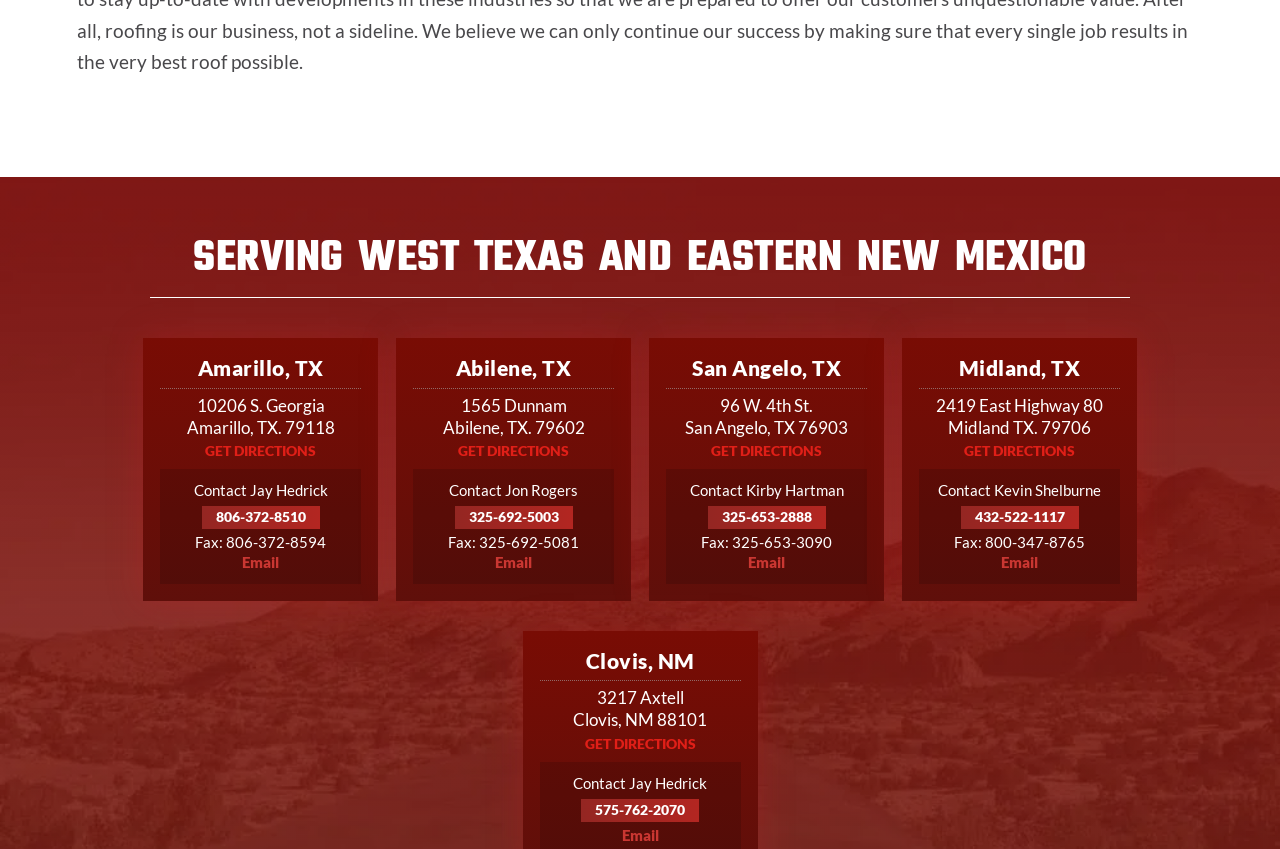Indicate the bounding box coordinates of the element that needs to be clicked to satisfy the following instruction: "Get directions to Amarillo, TX". The coordinates should be four float numbers between 0 and 1, i.e., [left, top, right, bottom].

[0.16, 0.52, 0.247, 0.54]